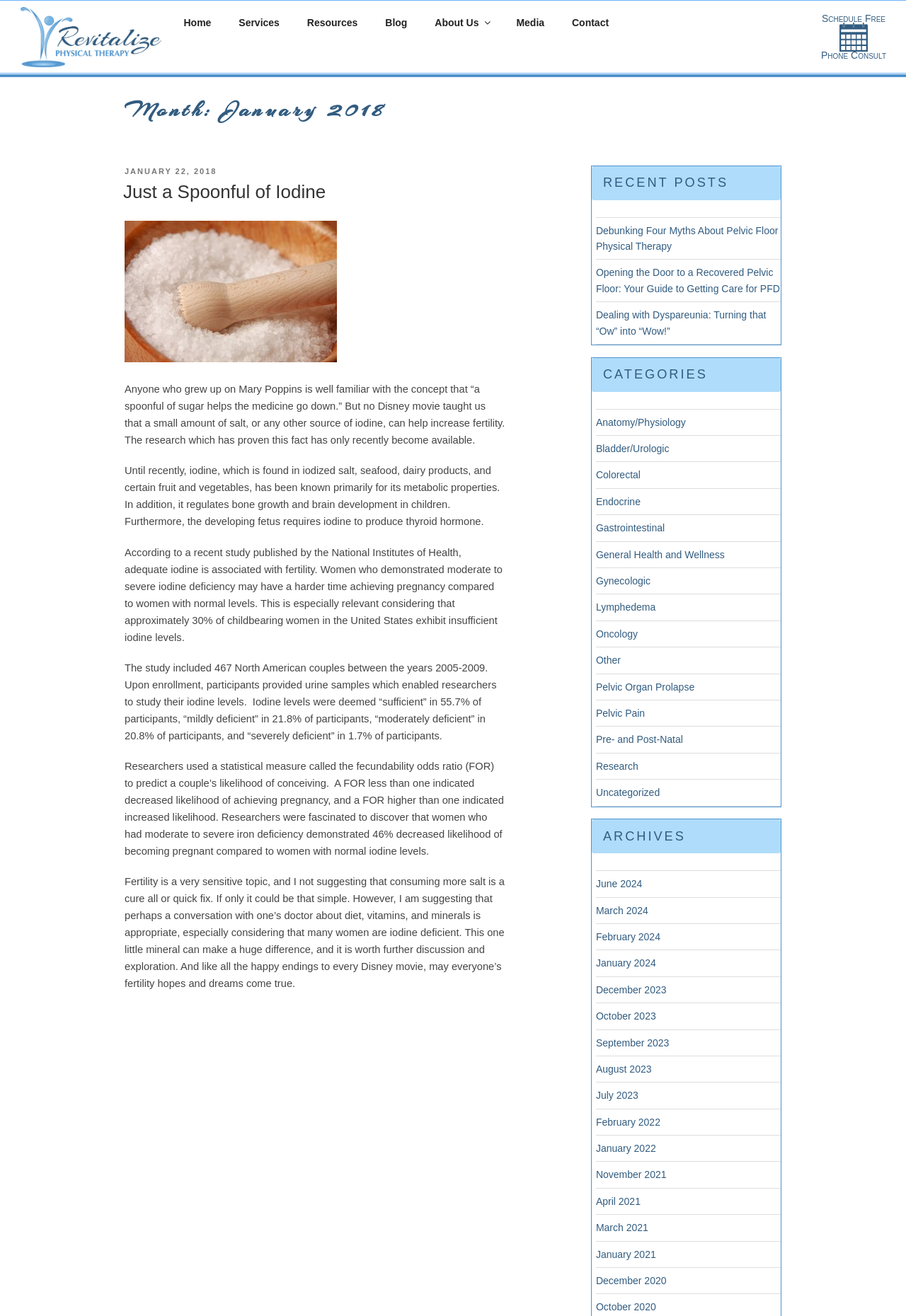What is the main title displayed on this webpage?

Month: January 2018